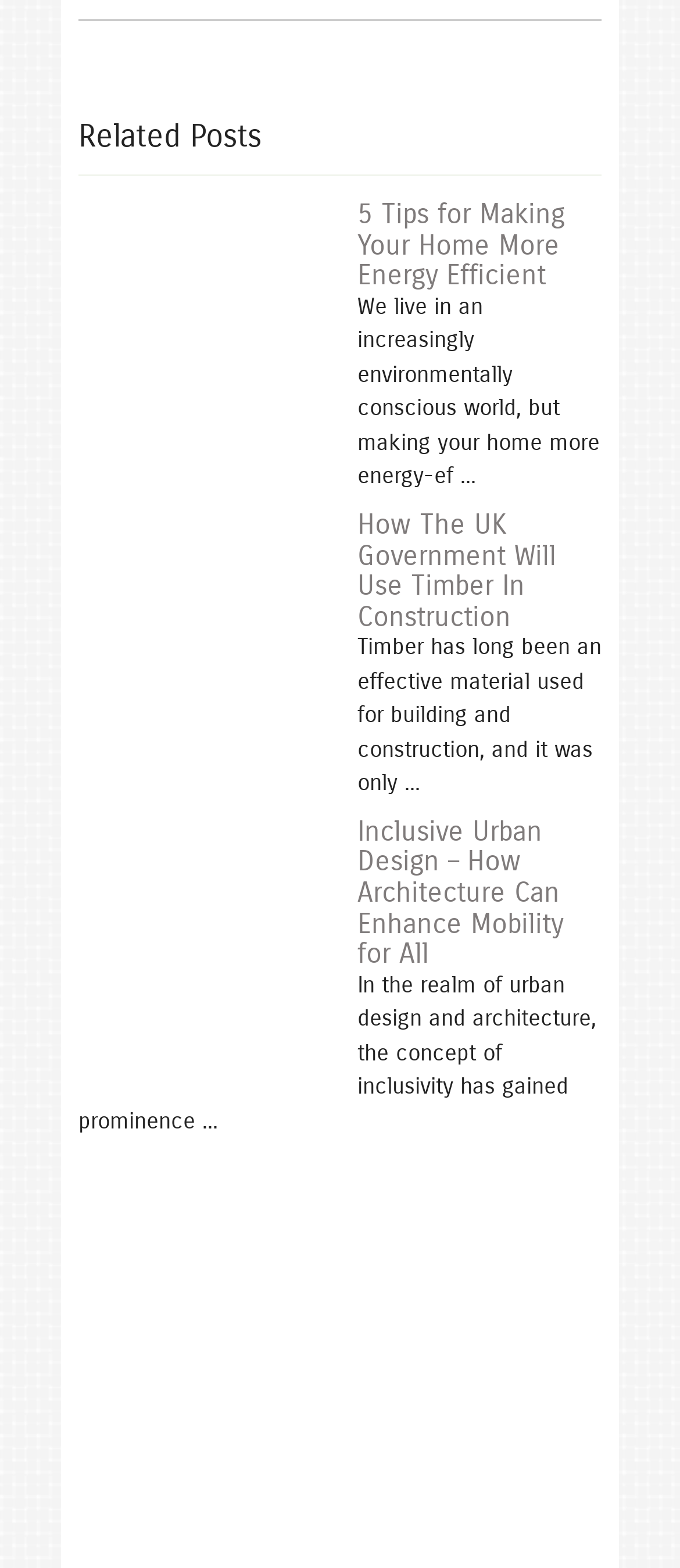What is the topic of the first related post?
Based on the visual details in the image, please answer the question thoroughly.

The first related post has a heading '5 Tips for Making Your Home More Energy Efficient', which indicates that the topic of this post is energy efficiency.